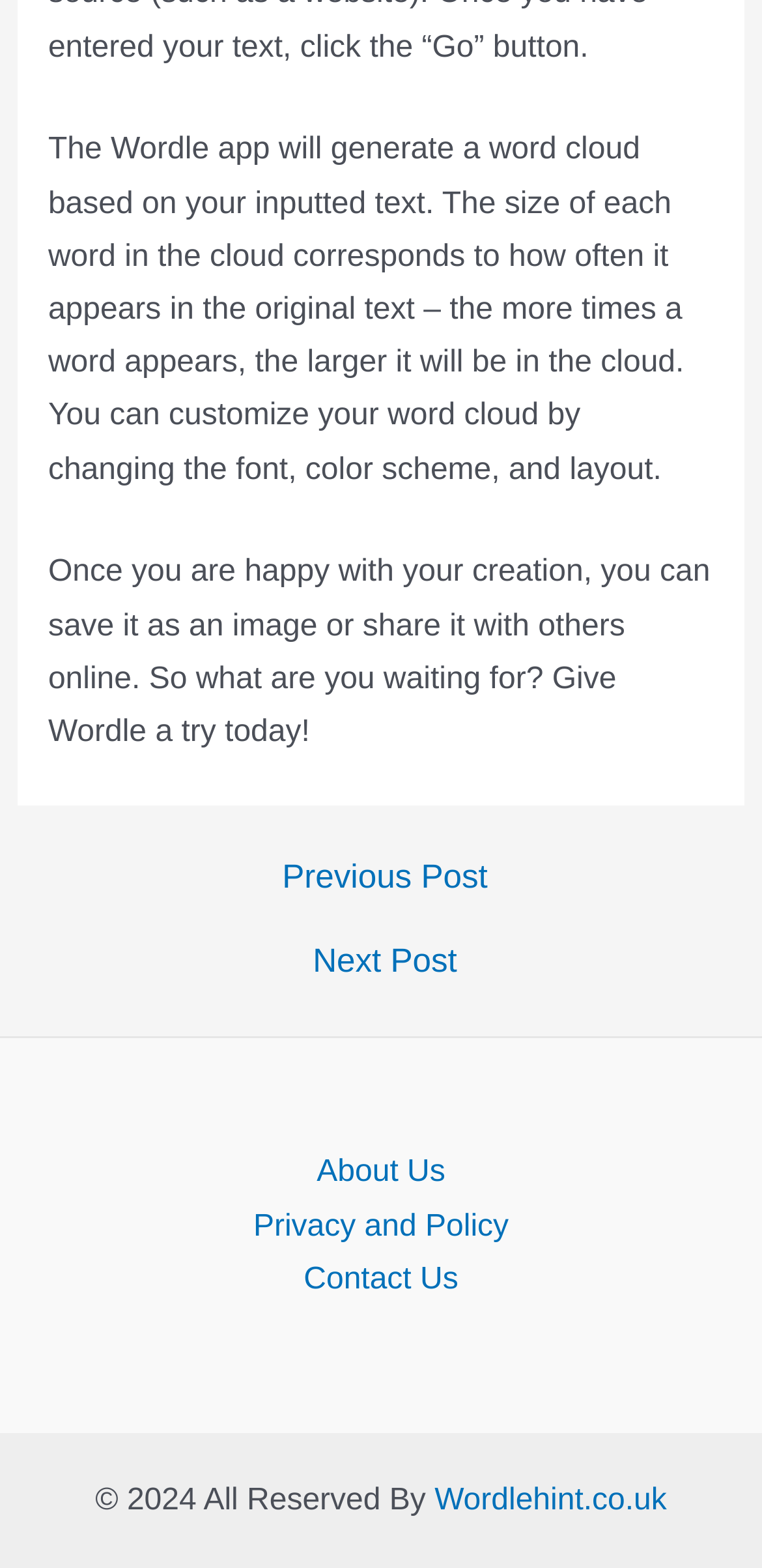Refer to the image and provide an in-depth answer to the question: 
What is the purpose of the Wordle app?

The purpose of the Wordle app is to generate a word cloud based on the inputted text, where the size of each word corresponds to its frequency in the original text.